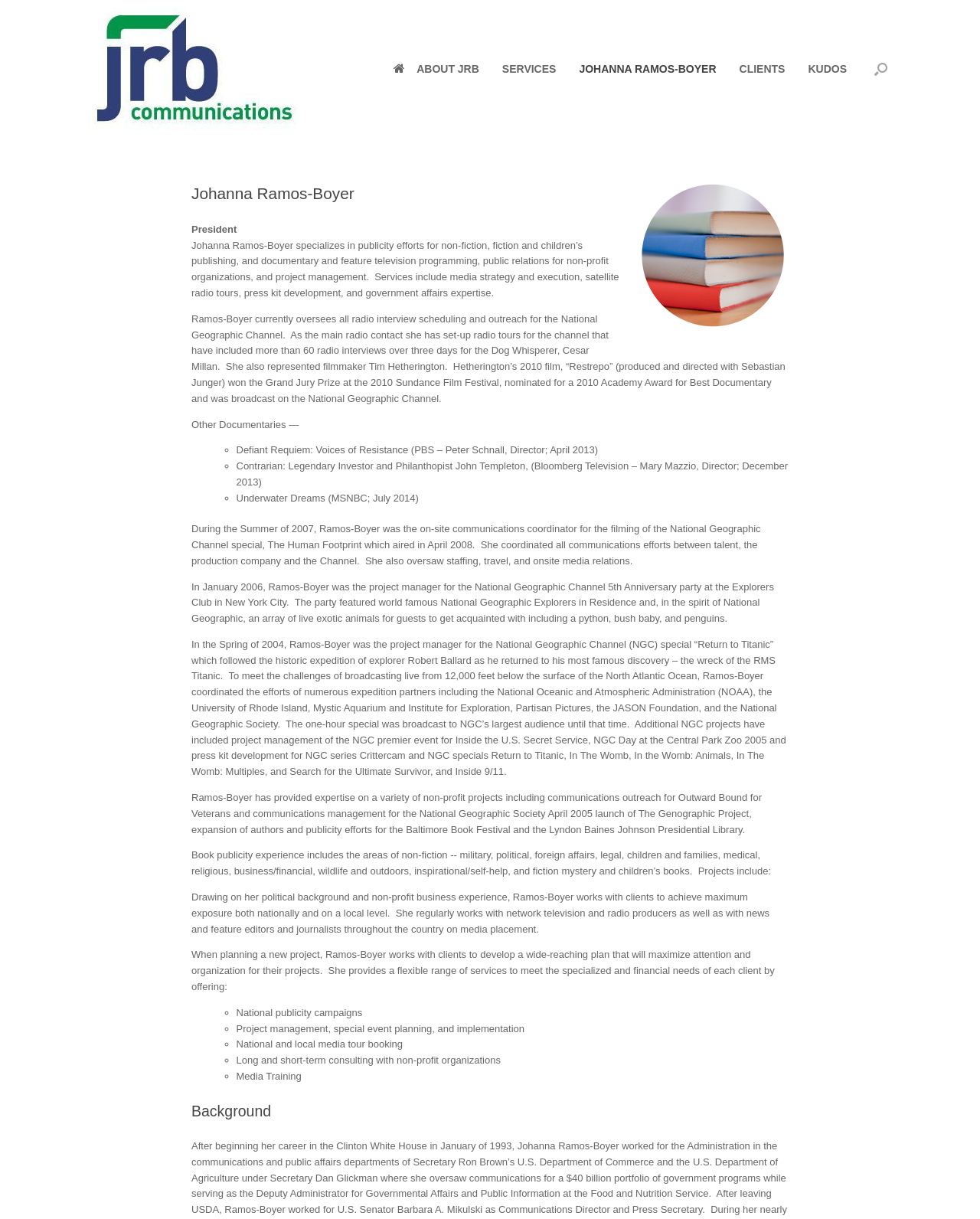Using the elements shown in the image, answer the question comprehensively: What is the name of the documentary that won the Grand Jury Prize at the 2010 Sundance Film Festival?

The answer can be found in the StaticText element with the text 'Hetherington’s 2010 film, “Restrepo”...' which is a child element of the button 'Open the search'. This element is located in the middle of the webpage and is a part of the section about Johanna Ramos-Boyer's experience.